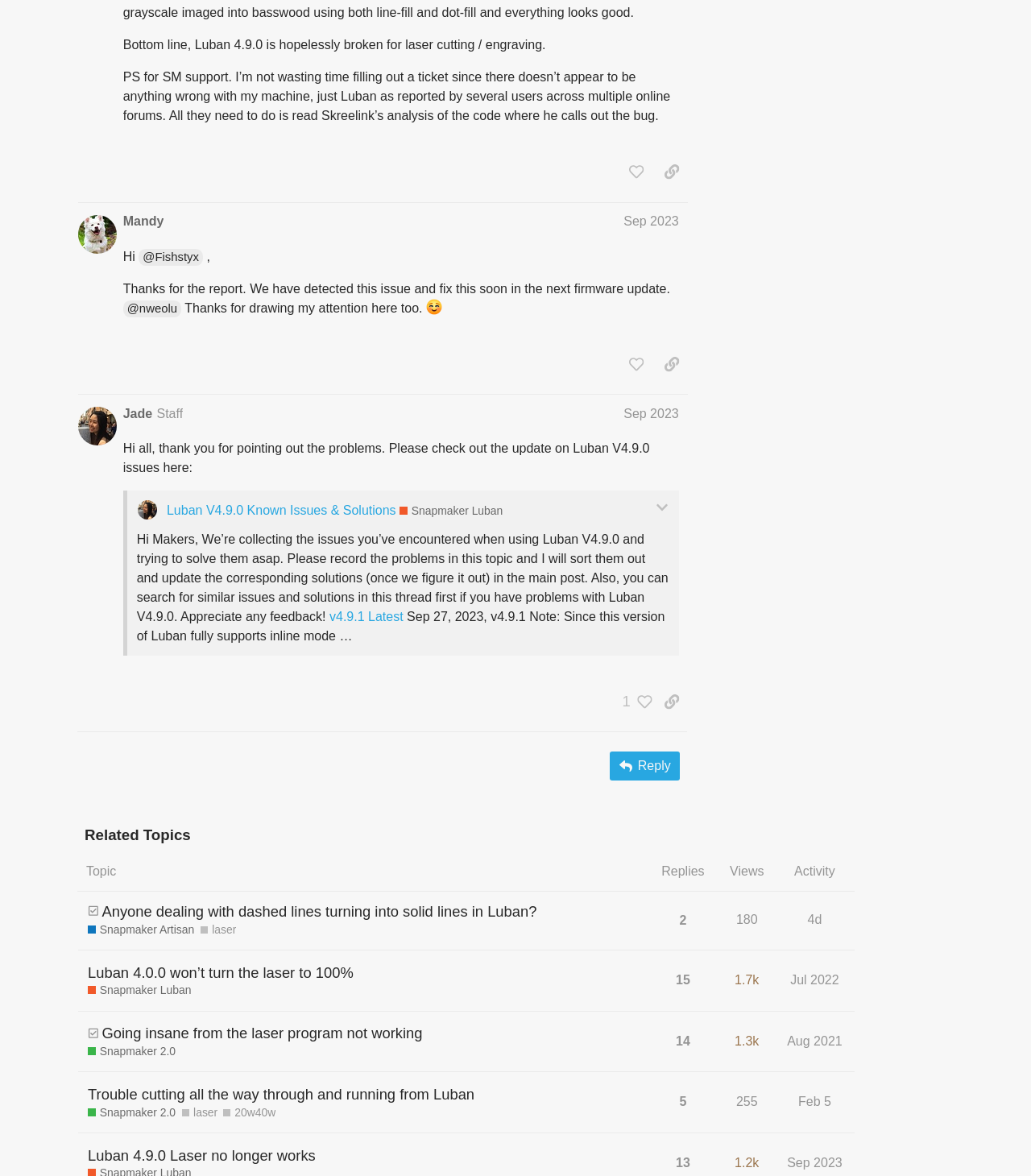Can you determine the bounding box coordinates of the area that needs to be clicked to fulfill the following instruction: "like this post"?

[0.602, 0.134, 0.632, 0.158]